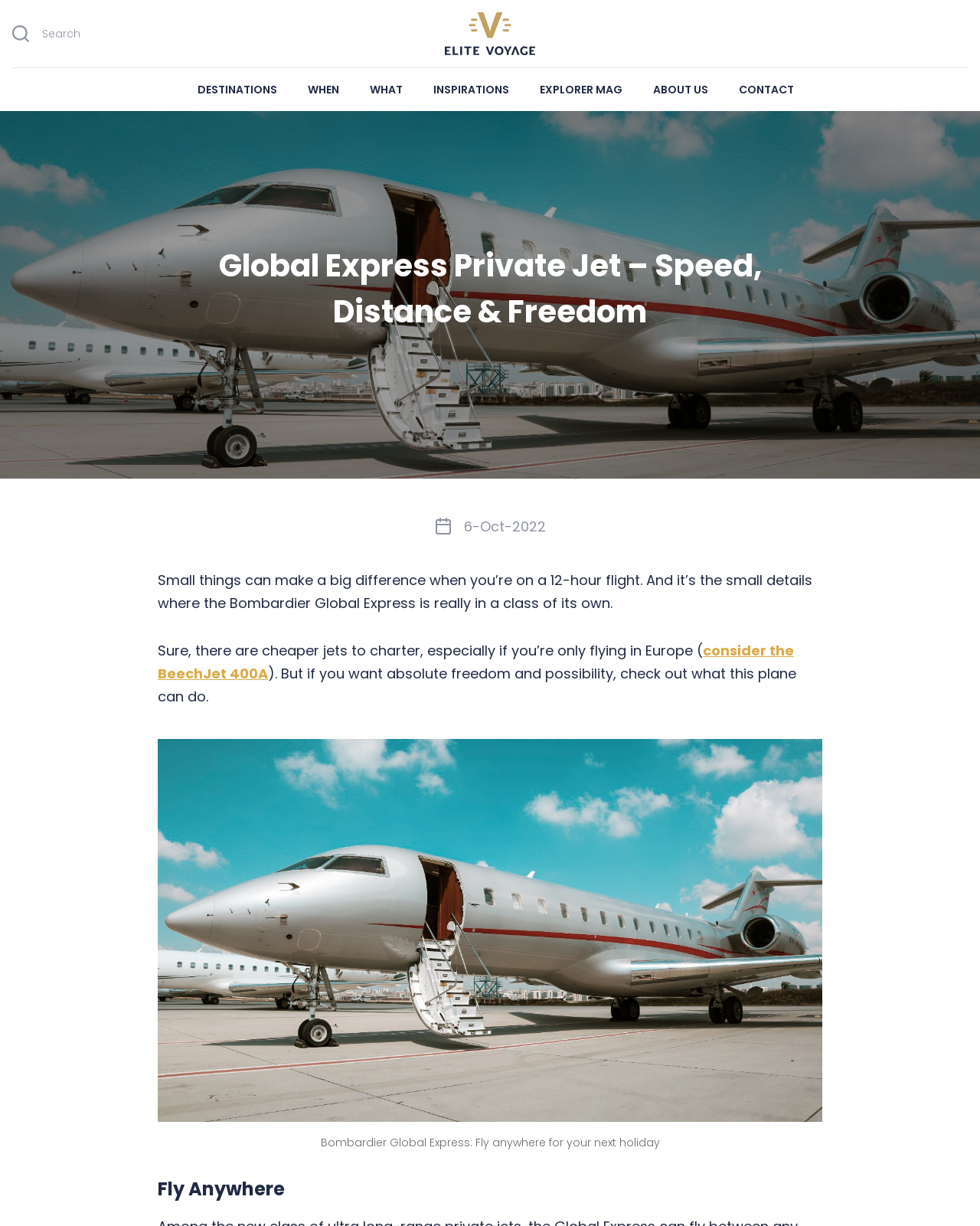Bounding box coordinates are specified in the format (top-left x, top-left y, bottom-right x, bottom-right y). All values are floating point numbers bounded between 0 and 1. Please provide the bounding box coordinate of the region this sentence describes: Explorer Mag

[0.551, 0.066, 0.635, 0.081]